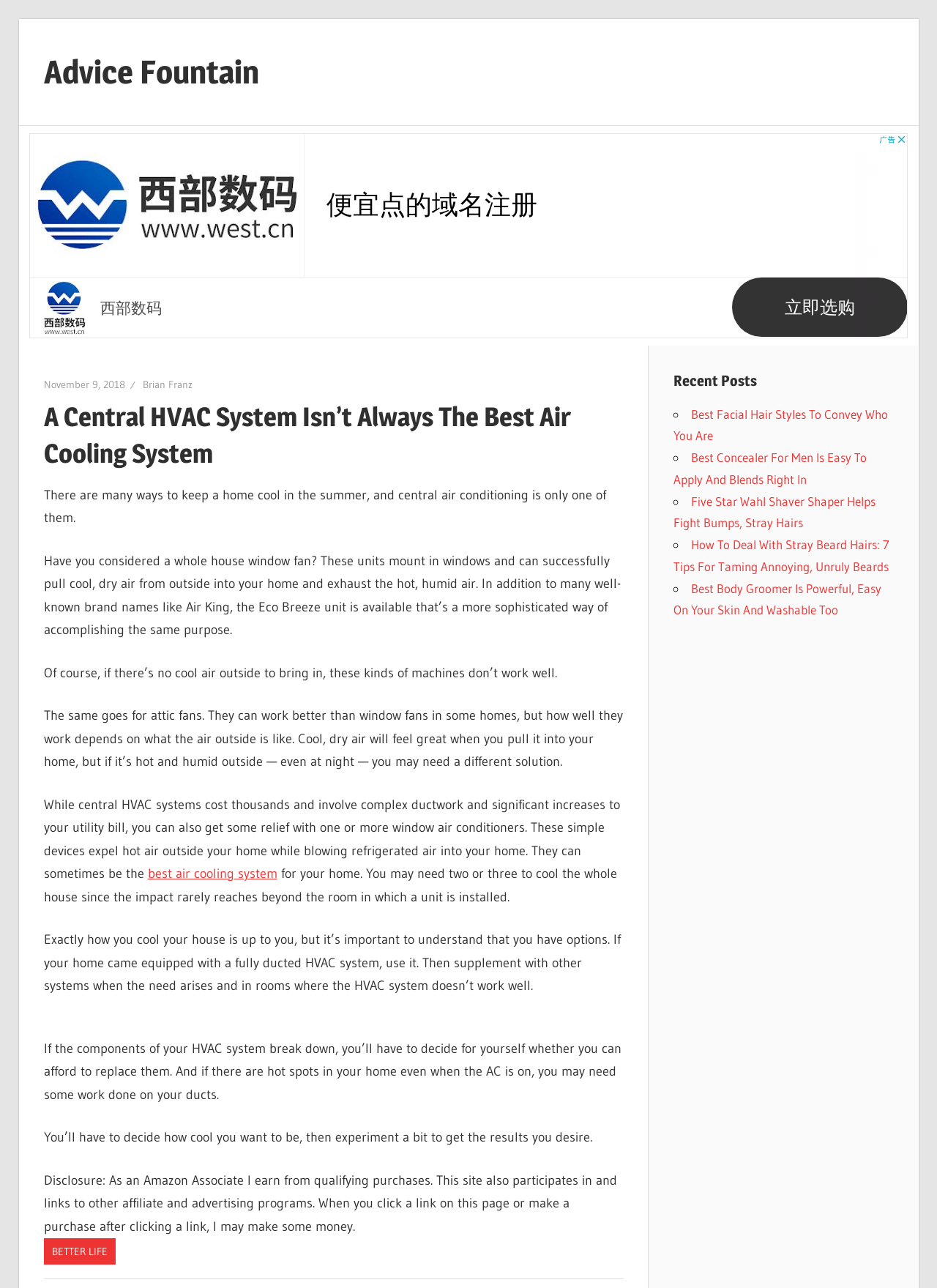Indicate the bounding box coordinates of the element that needs to be clicked to satisfy the following instruction: "Visit the 'Advice Fountain' website". The coordinates should be four float numbers between 0 and 1, i.e., [left, top, right, bottom].

[0.046, 0.04, 0.276, 0.071]